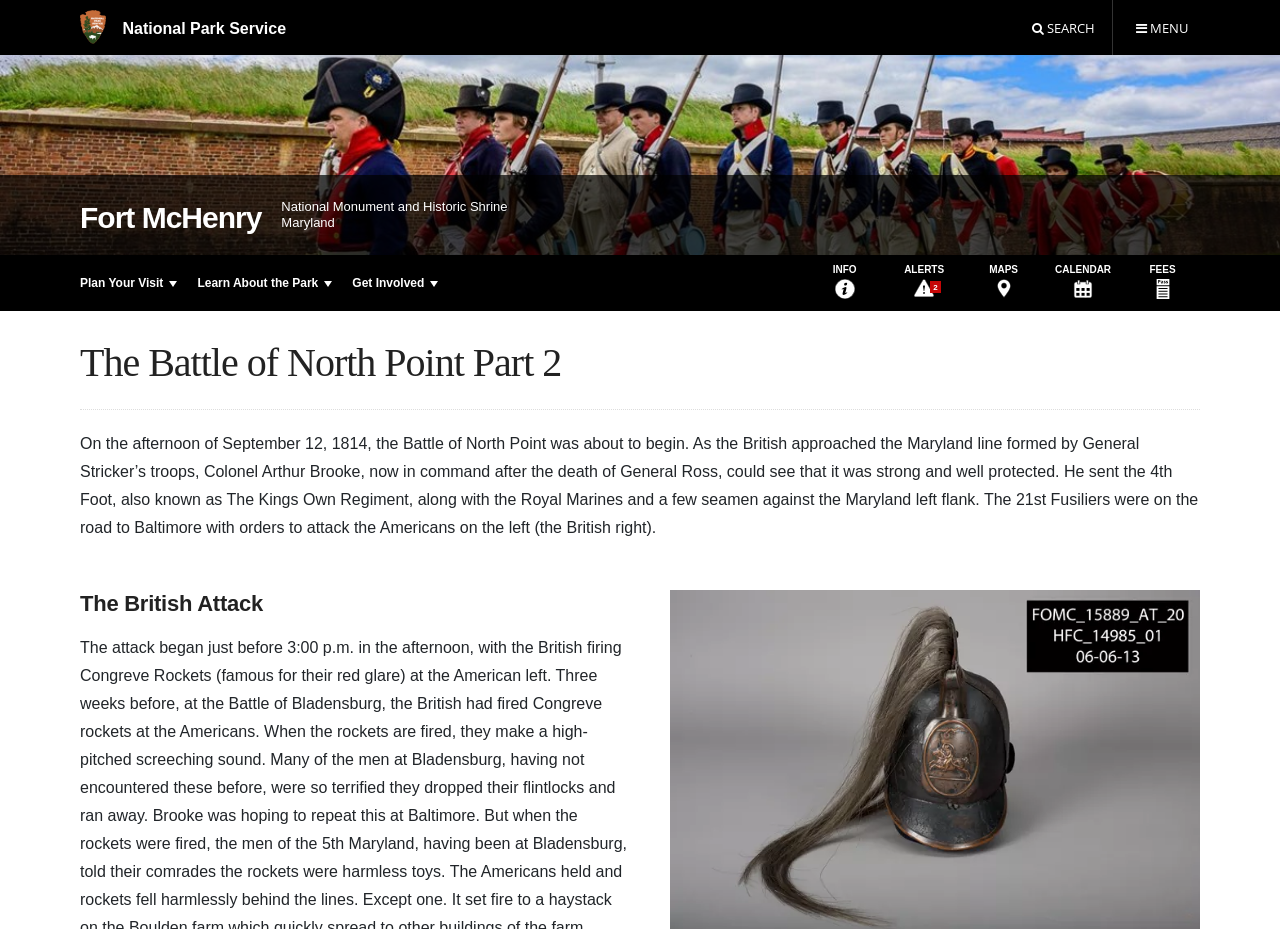Please determine the bounding box coordinates of the element to click on in order to accomplish the following task: "Search on the website". Ensure the coordinates are four float numbers ranging from 0 to 1, i.e., [left, top, right, bottom].

[0.792, 0.0, 0.869, 0.059]